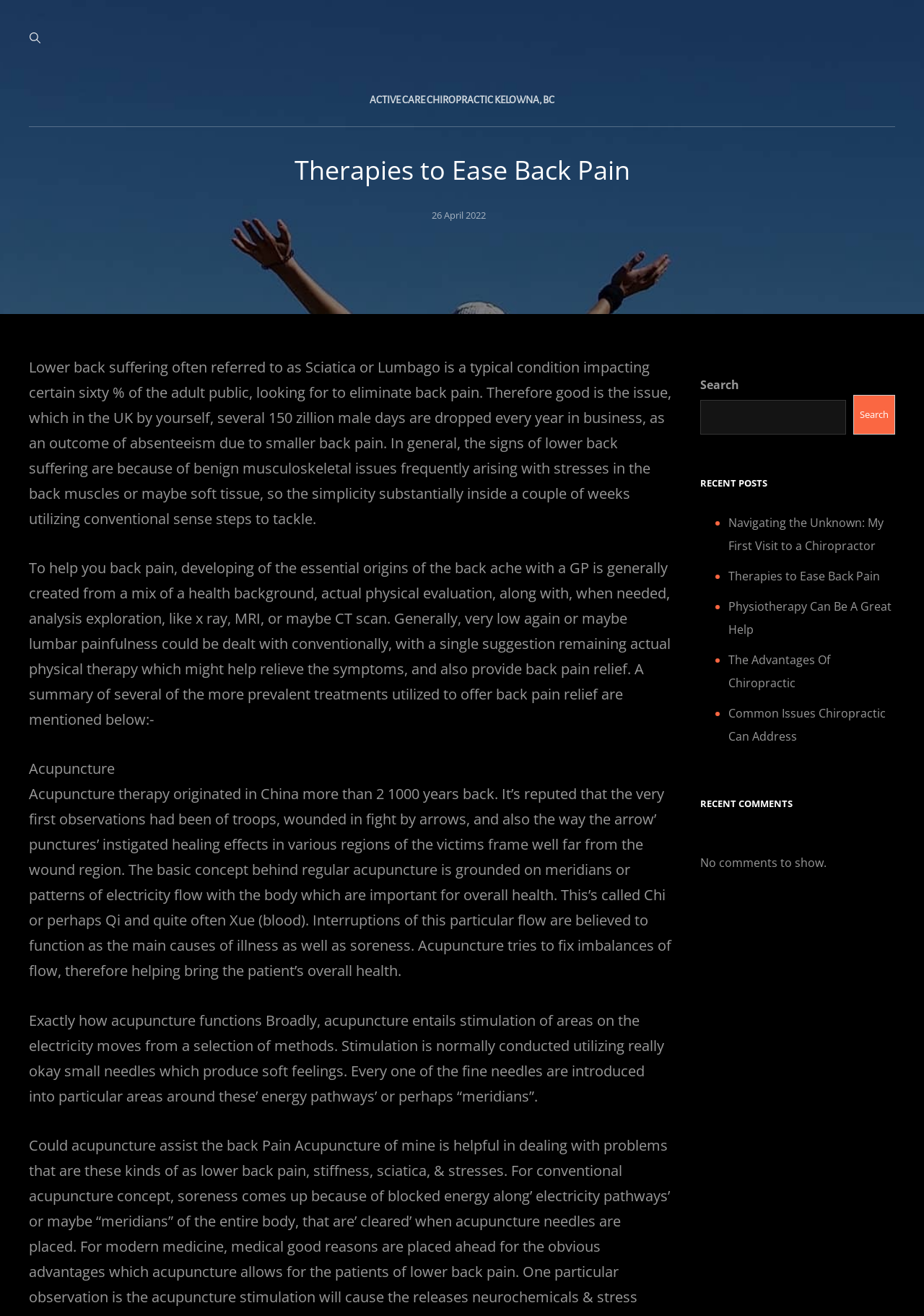Identify the bounding box coordinates for the region of the element that should be clicked to carry out the instruction: "Search for a topic". The bounding box coordinates should be four float numbers between 0 and 1, i.e., [left, top, right, bottom].

[0.758, 0.285, 0.969, 0.33]